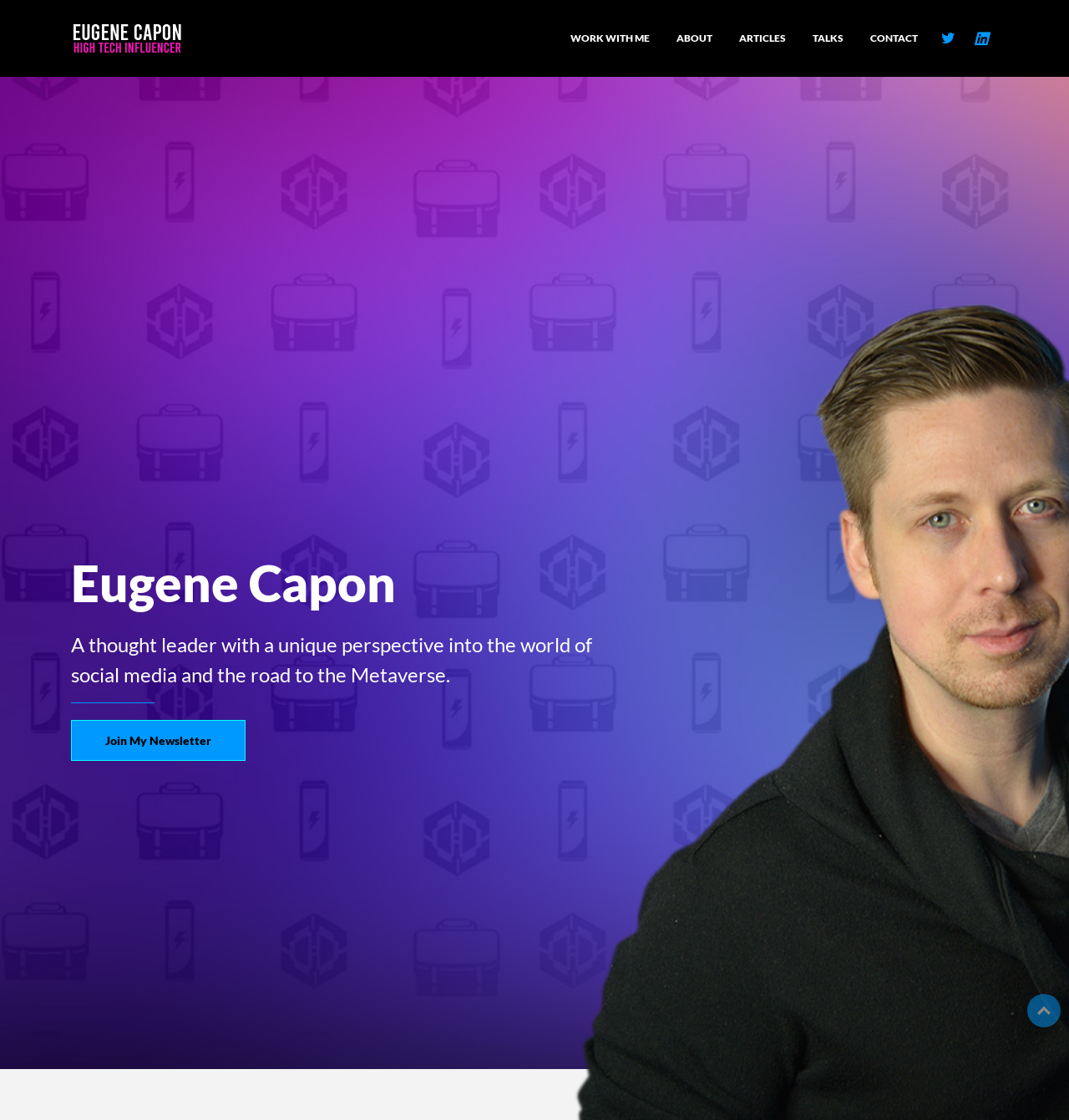Ascertain the bounding box coordinates for the UI element detailed here: "parent_node: WORK WITH ME". The coordinates should be provided as [left, top, right, bottom] with each value being a float between 0 and 1.

[0.066, 0.0, 0.172, 0.069]